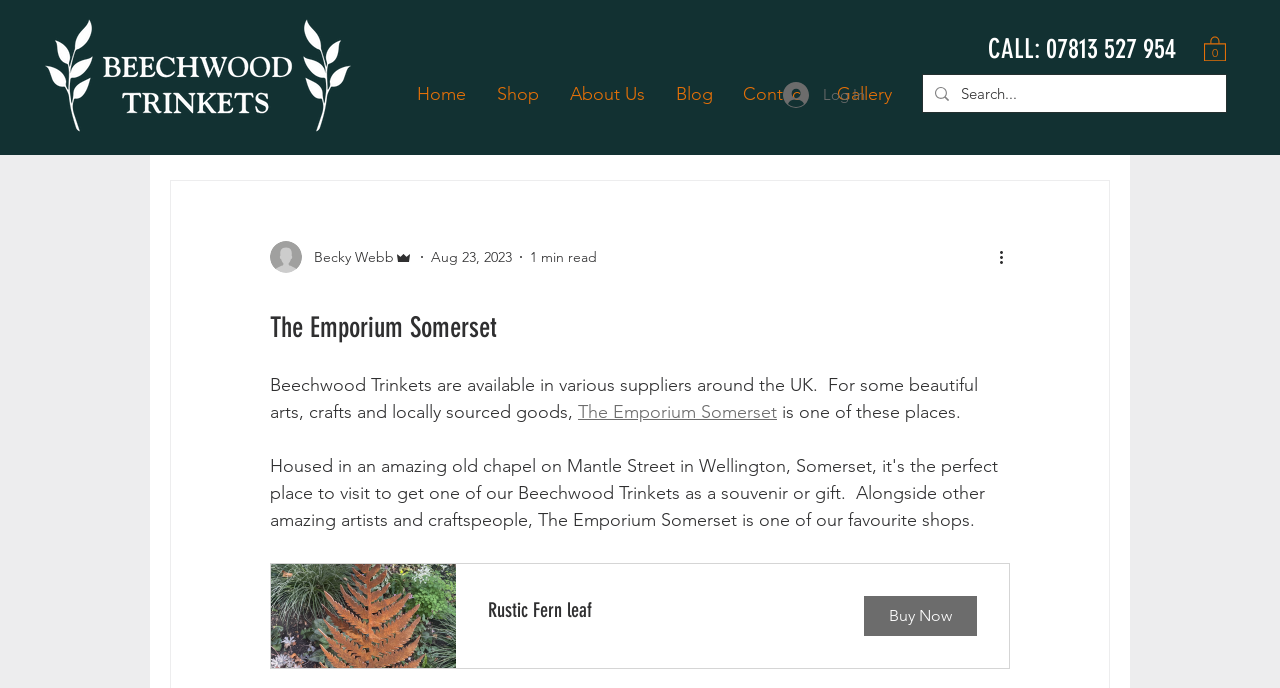Determine the main headline from the webpage and extract its text.

The Emporium Somerset